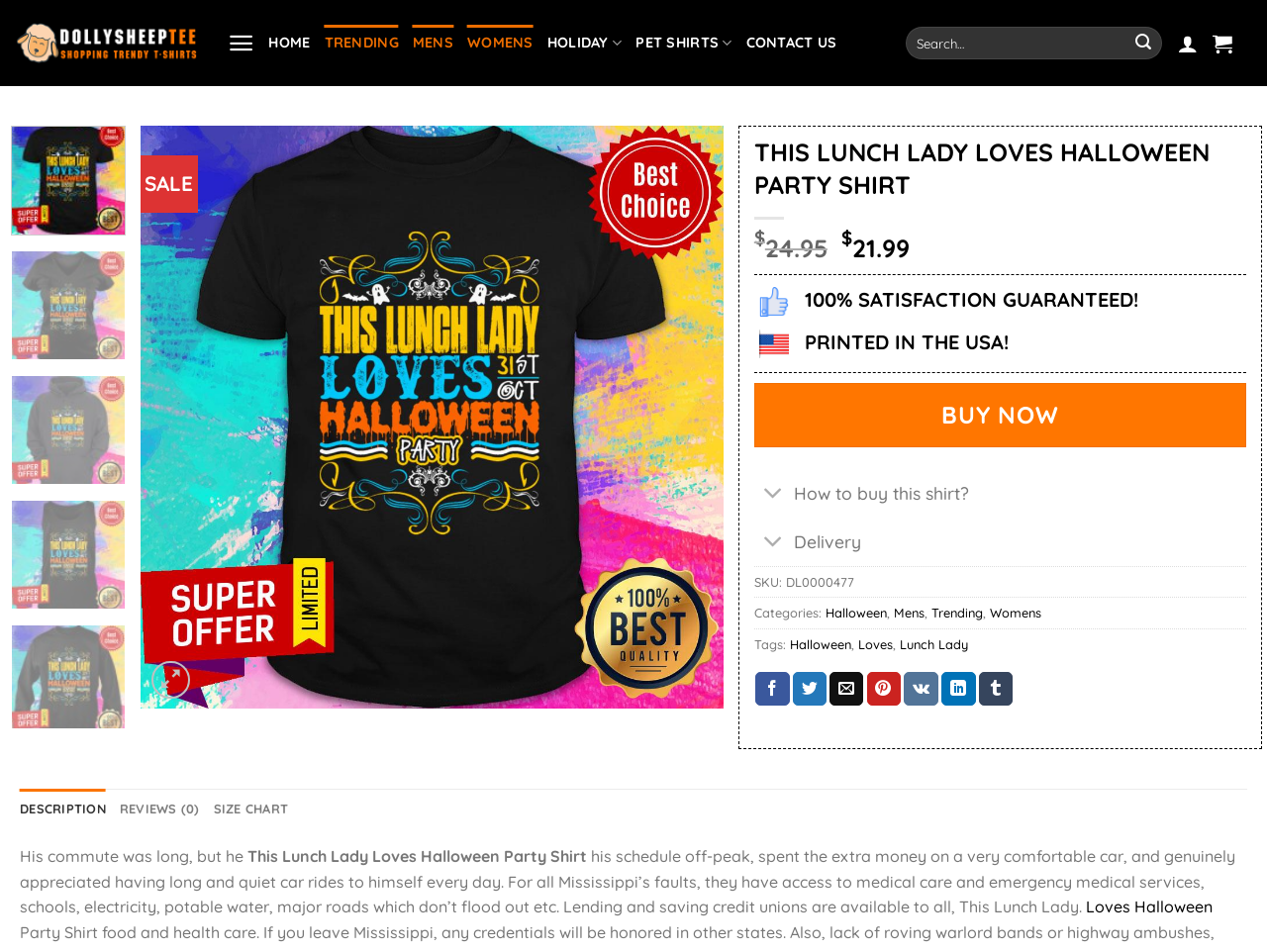Please specify the bounding box coordinates of the clickable region to carry out the following instruction: "Toggle How to buy this shirt?". The coordinates should be four float numbers between 0 and 1, in the format [left, top, right, bottom].

[0.595, 0.492, 0.984, 0.543]